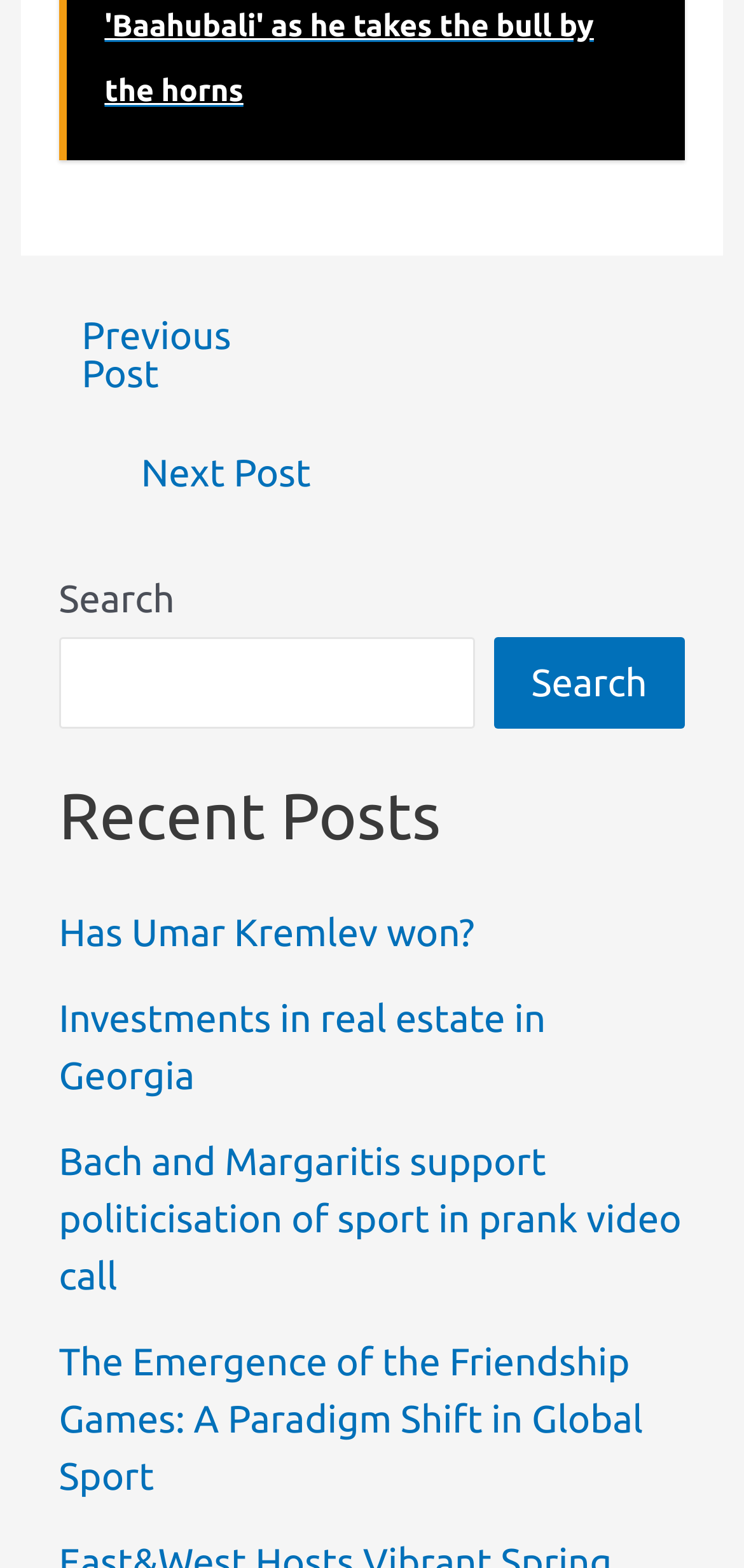Locate the bounding box coordinates of the region to be clicked to comply with the following instruction: "Go to previous post". The coordinates must be four float numbers between 0 and 1, in the form [left, top, right, bottom].

[0.033, 0.202, 0.481, 0.251]